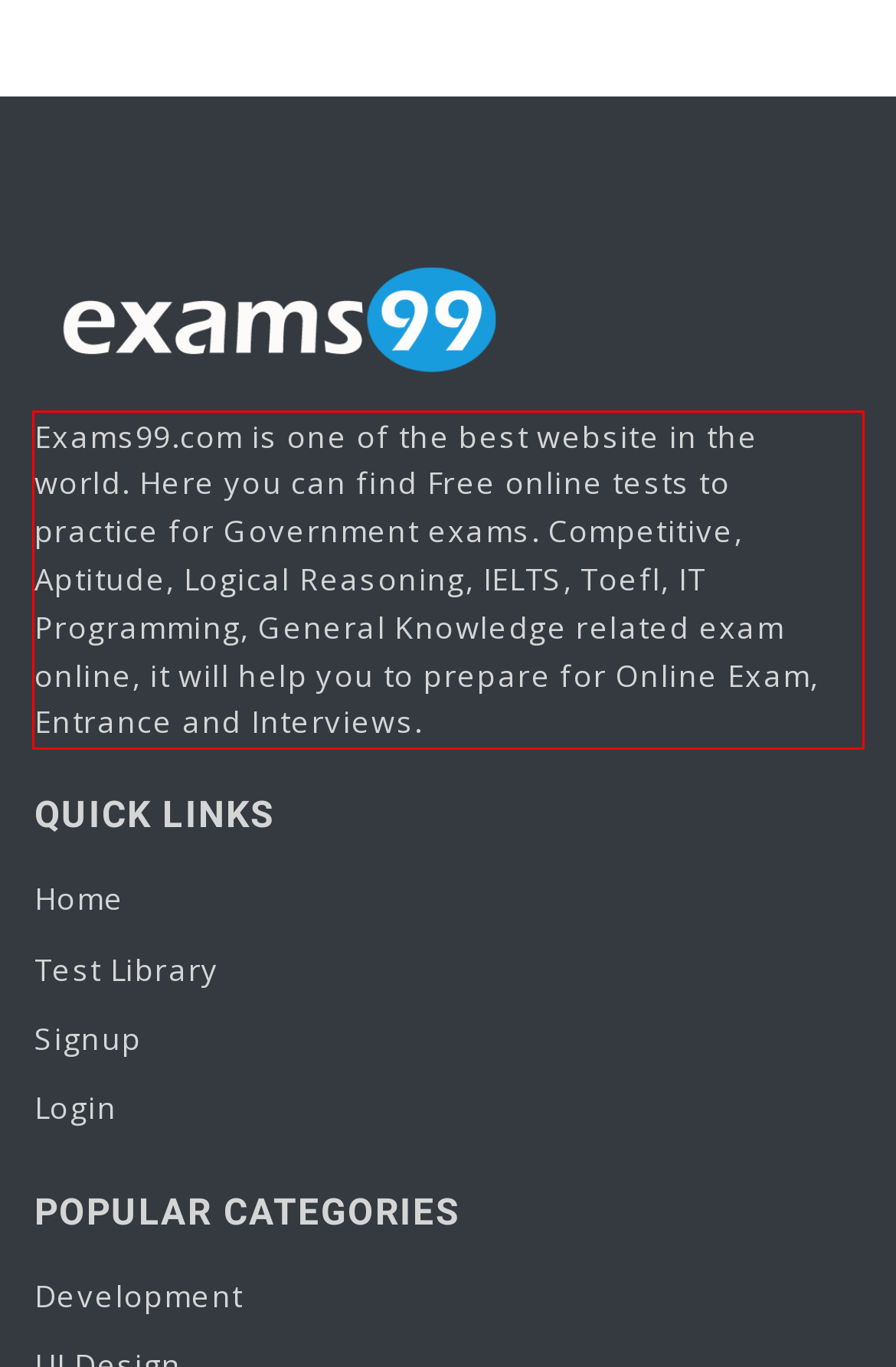You are provided with a screenshot of a webpage containing a red bounding box. Please extract the text enclosed by this red bounding box.

Exams99.com is one of the best website in the world. Here you can find Free online tests to practice for Government exams. Competitive, Aptitude, Logical Reasoning, IELTS, Toefl, IT Programming, General Knowledge related exam online, it will help you to prepare for Online Exam, Entrance and Interviews.